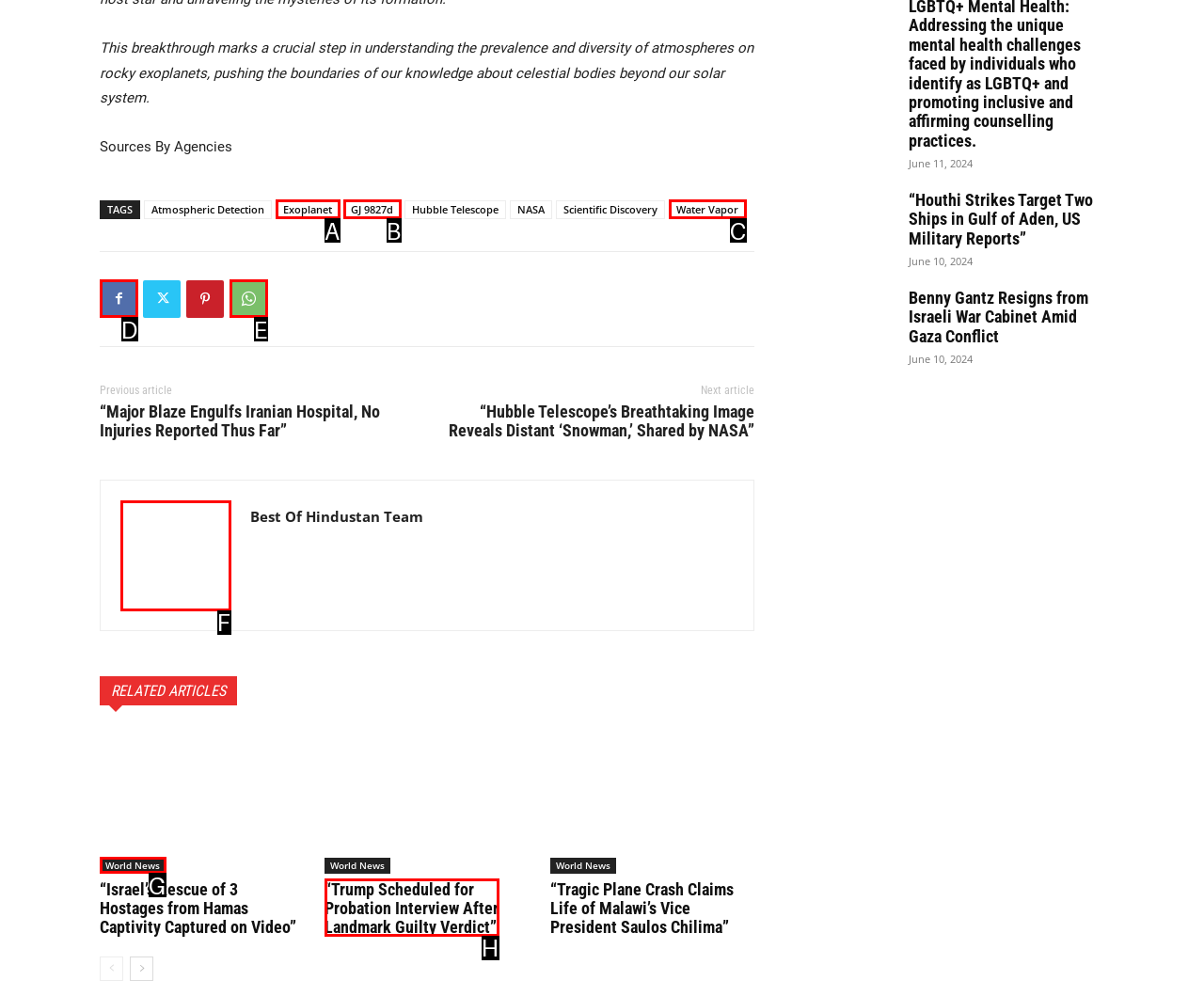Identify the HTML element that best fits the description: World News. Respond with the letter of the corresponding element.

G